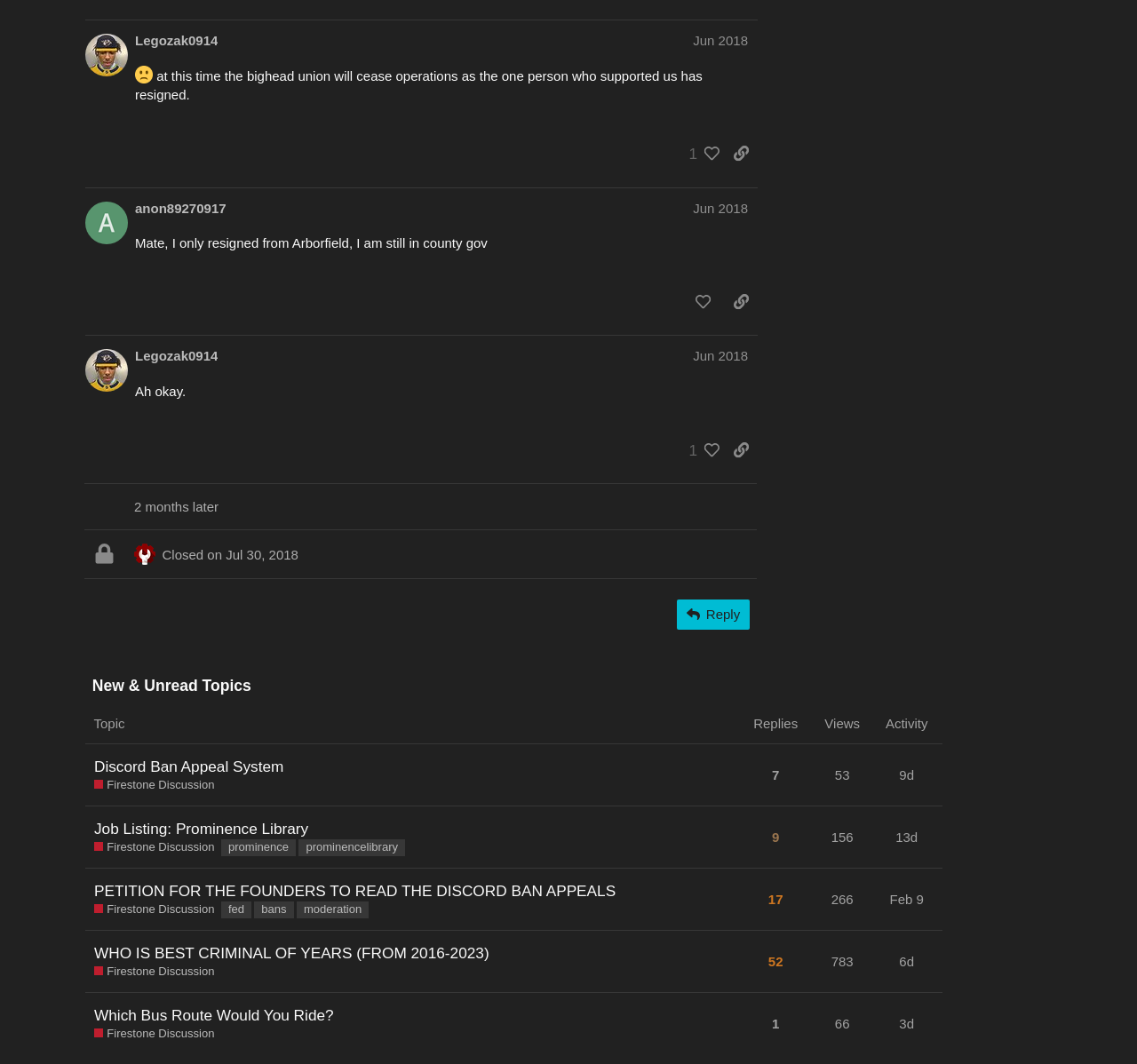Answer this question in one word or a short phrase: What is the topic of post #5?

Bighead union